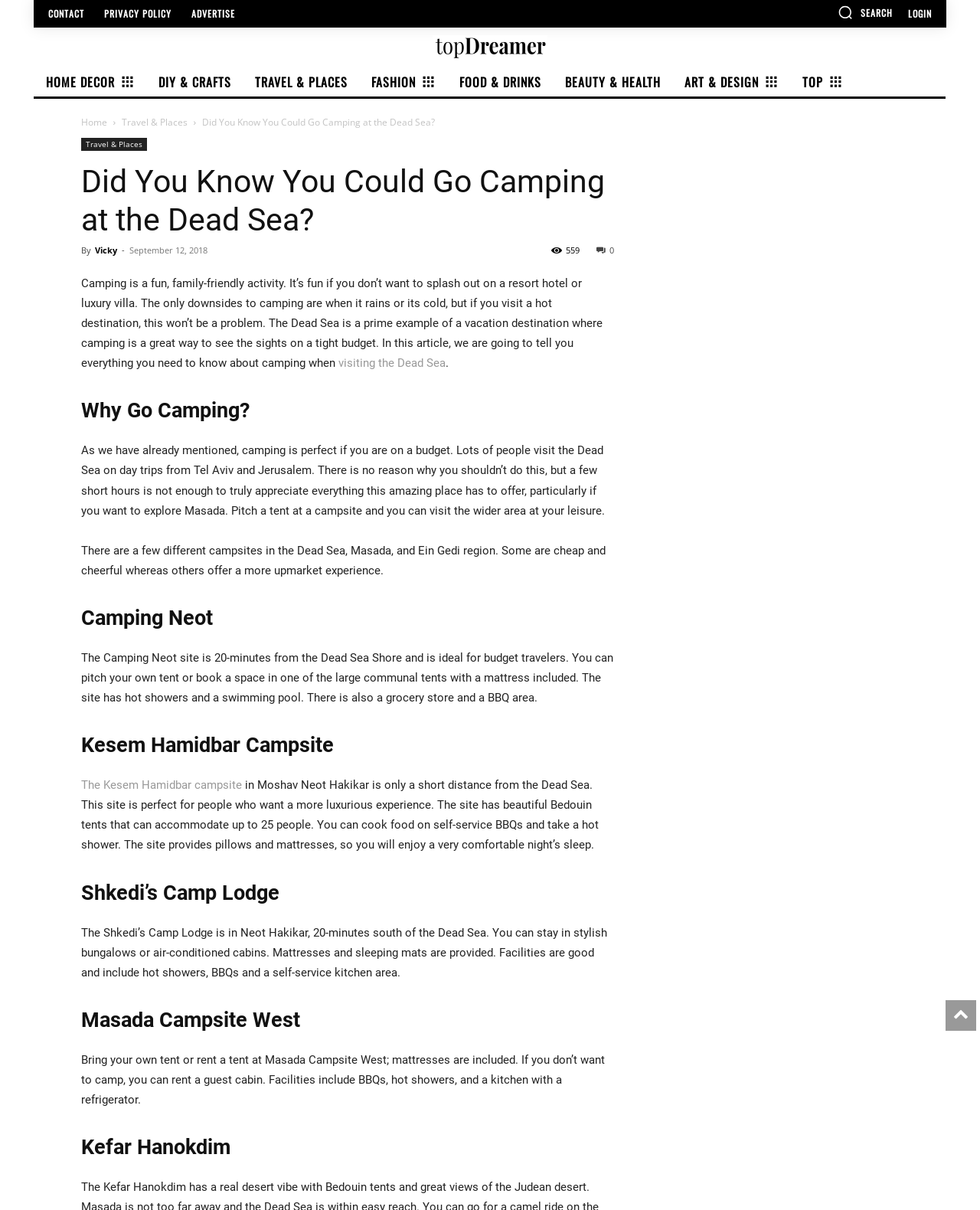What is the location of the Kesem Hamidbar campsite?
Please answer the question as detailed as possible based on the image.

The webpage states that the Kesem Hamidbar campsite is located in Moshav Neot Hakikar, which is a short distance from the Dead Sea, making it a convenient option for visitors.